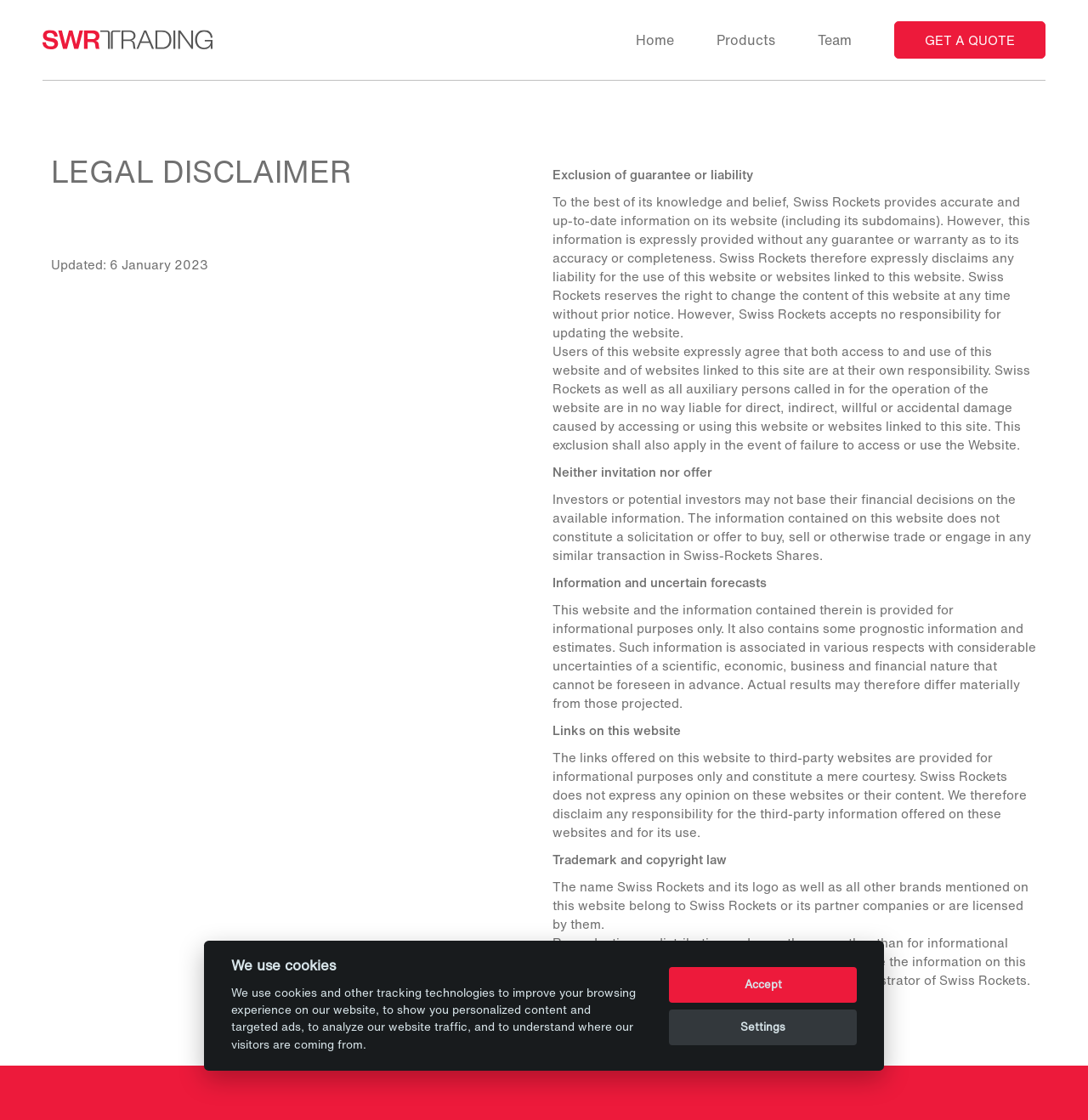Determine the bounding box coordinates for the HTML element mentioned in the following description: "GET A QUOTE". The coordinates should be a list of four floats ranging from 0 to 1, represented as [left, top, right, bottom].

[0.822, 0.027, 0.961, 0.044]